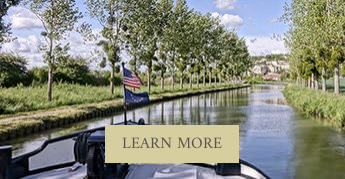Please provide a comprehensive response to the question based on the details in the image: What is visible in the foreground of the image?

In the foreground of the image, the bow of a luxurious hotel barge is visible, adorned with flags, hinting at a journey through this picturesque landscape.